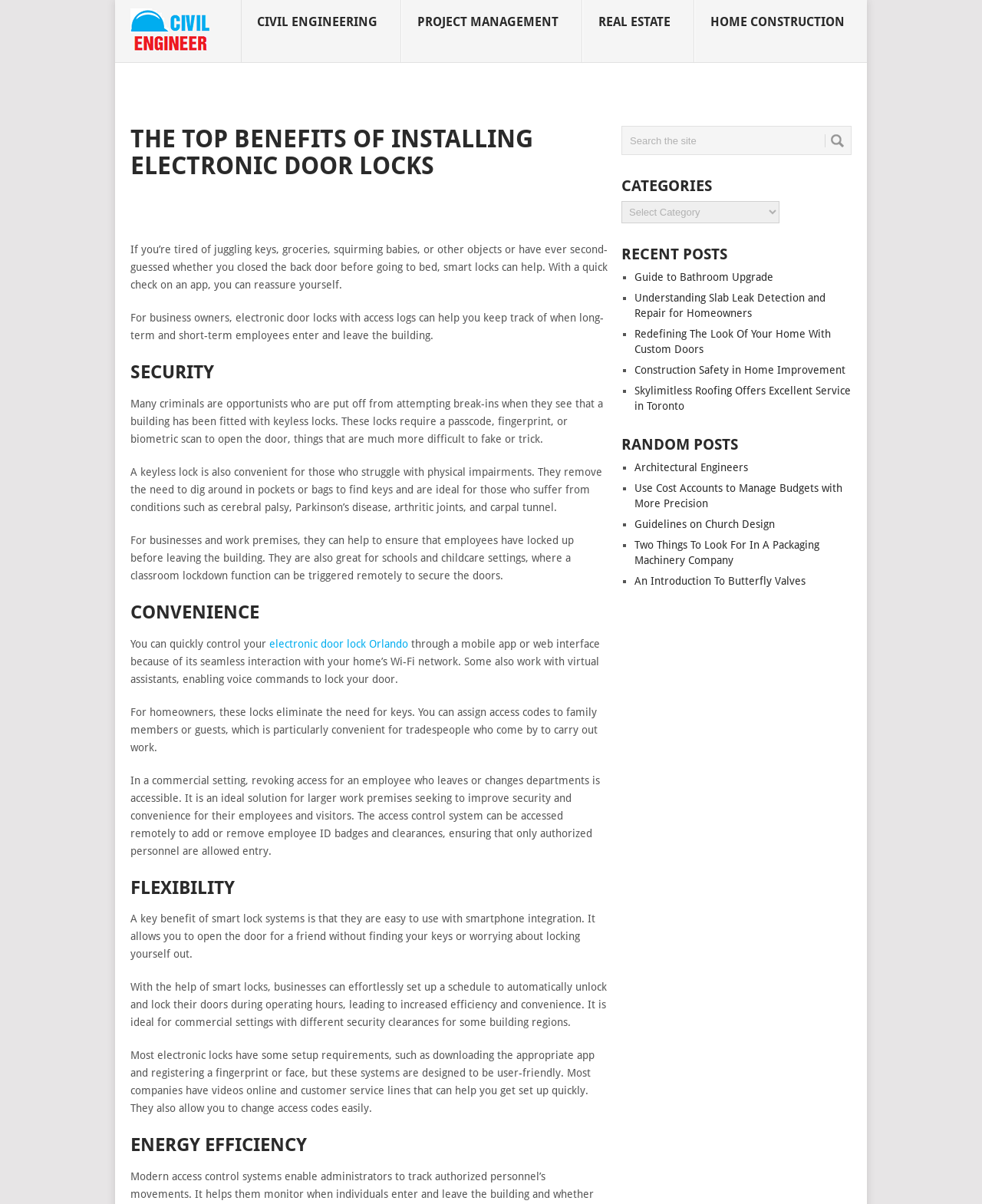What is the name of the blog?
Please provide a single word or phrase answer based on the image.

Civil Engineer Blog